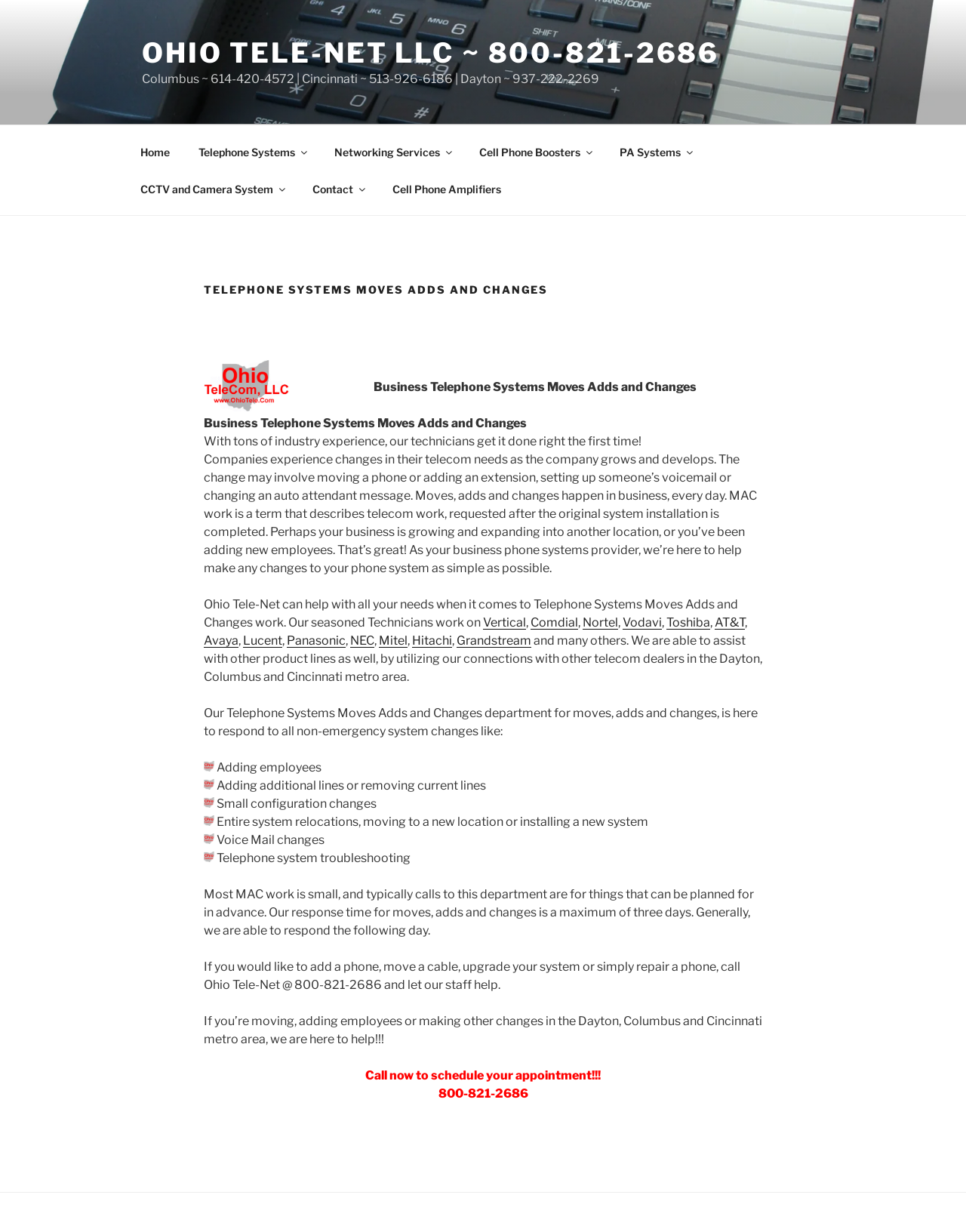Use a single word or phrase to answer this question: 
What services does Ohio Tele-Net provide?

Telephone Systems Moves Adds and Changes